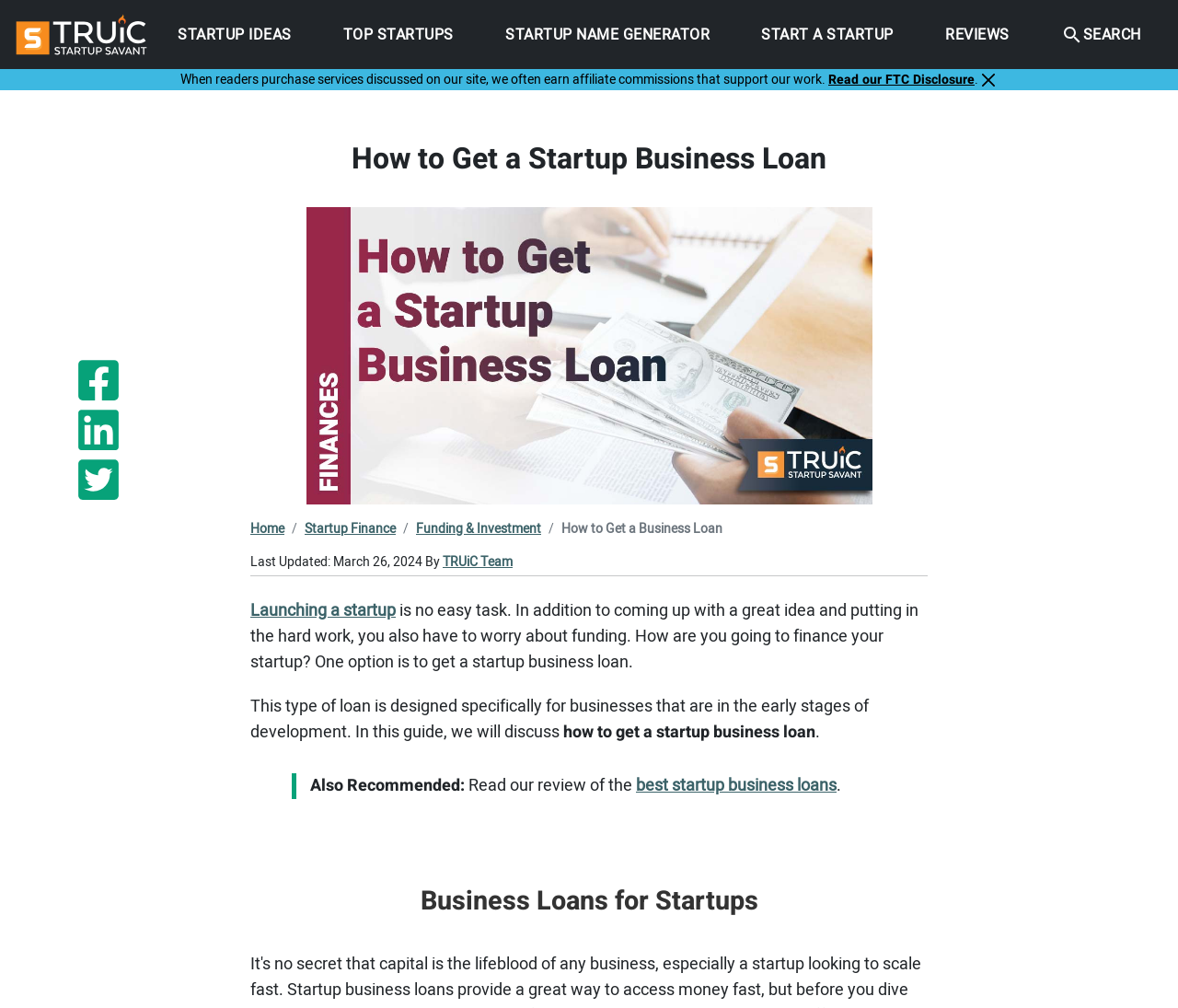Pinpoint the bounding box coordinates for the area that should be clicked to perform the following instruction: "Click the 'TRUiC Team' link".

[0.376, 0.548, 0.435, 0.567]